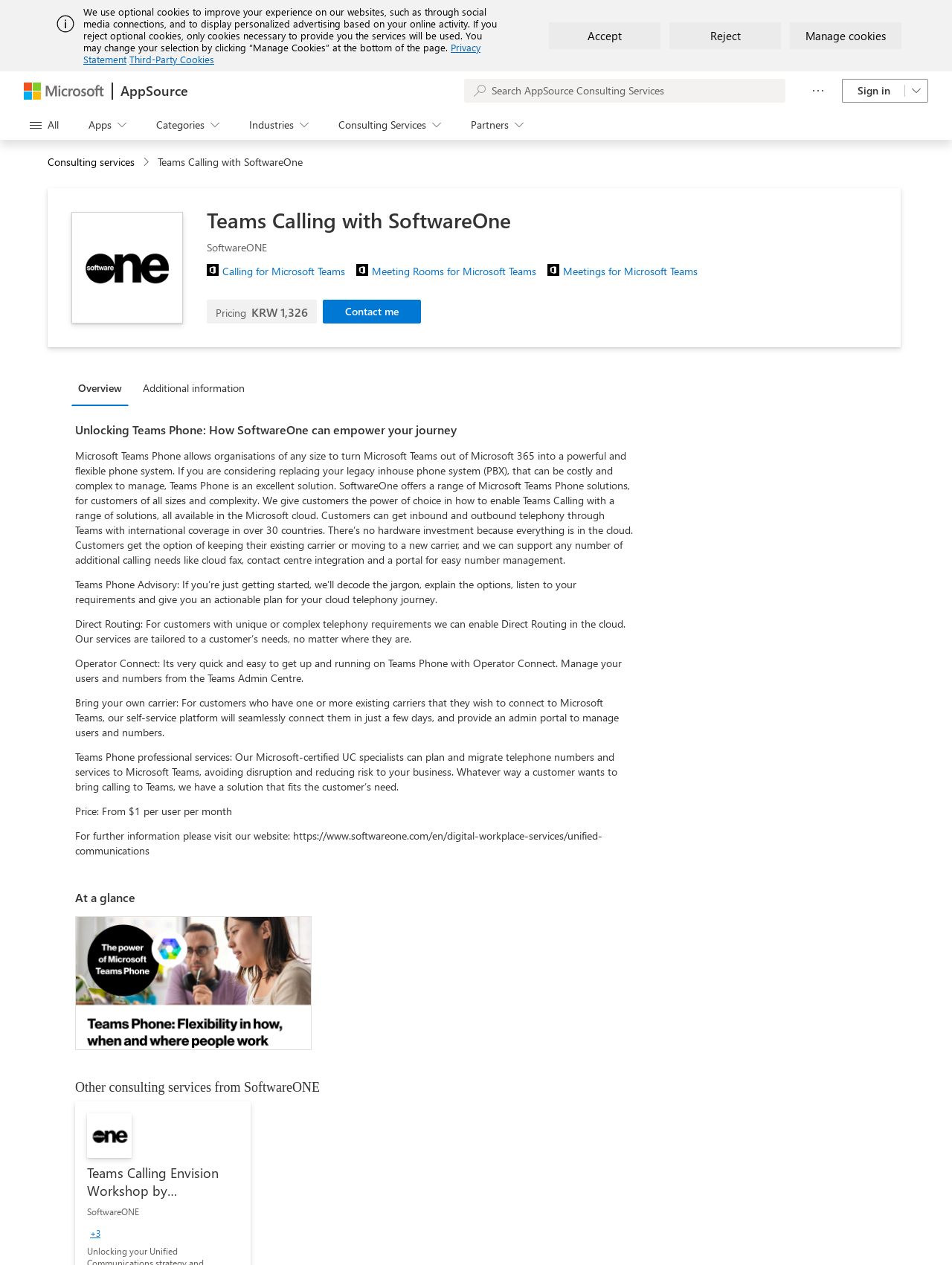Offer a meticulous description of the webpage's structure and content.

This webpage is about Teams Calling with SoftwareOne, a Microsoft AppSource service. At the top, there is a notification alert and a small image. Below that, there is a message about optional cookies and links to the Privacy Statement and Third-Party Cookies. There are also three buttons: Accept, Reject, and Manage Cookies.

On the top-left corner, there is a Microsoft logo and a link to AppSource. Next to it, there is a search bar with a disabled searchbox. On the top-right corner, there are buttons for More and Sign in, with a dropdown menu for other login options.

Below the top section, there are five buttons for navigating different categories: All, Apps, Categories, Industries, and Consulting Services. The Consulting Services button is highlighted, indicating that it is the current selection.

The main content of the page is divided into sections. The first section has a heading "Teams Calling with SoftwareOne" and a subheading "SoftwareONE". There are three links to related services: Calling for Microsoft Teams, Meeting Rooms for Microsoft Teams, and Meetings for Microsoft Teams. Below that, there is a pricing section with a button to Contact me.

The next section has two tabs: Overview and Additional information. The Overview tab is selected, and it displays a heading "Unlocking Teams Phone: How SoftwareOne can empower your journey". Below that, there is a long paragraph of text describing the benefits of Microsoft Teams Phone and how SoftwareOne can help customers implement it. There are also four sections with headings: Teams Phone Advisory, Direct Routing, Operator Connect, and Bring your own carrier, each describing a different aspect of the service.

Finally, there is a section with a heading "At a glance" and a snapshot image of Teams Calling with SoftwareOne. Below that, there is a section with a heading "Other consulting services from SoftwareONE" and an image of the Teams Calling Envision Workshop by SoftwareOne icon.